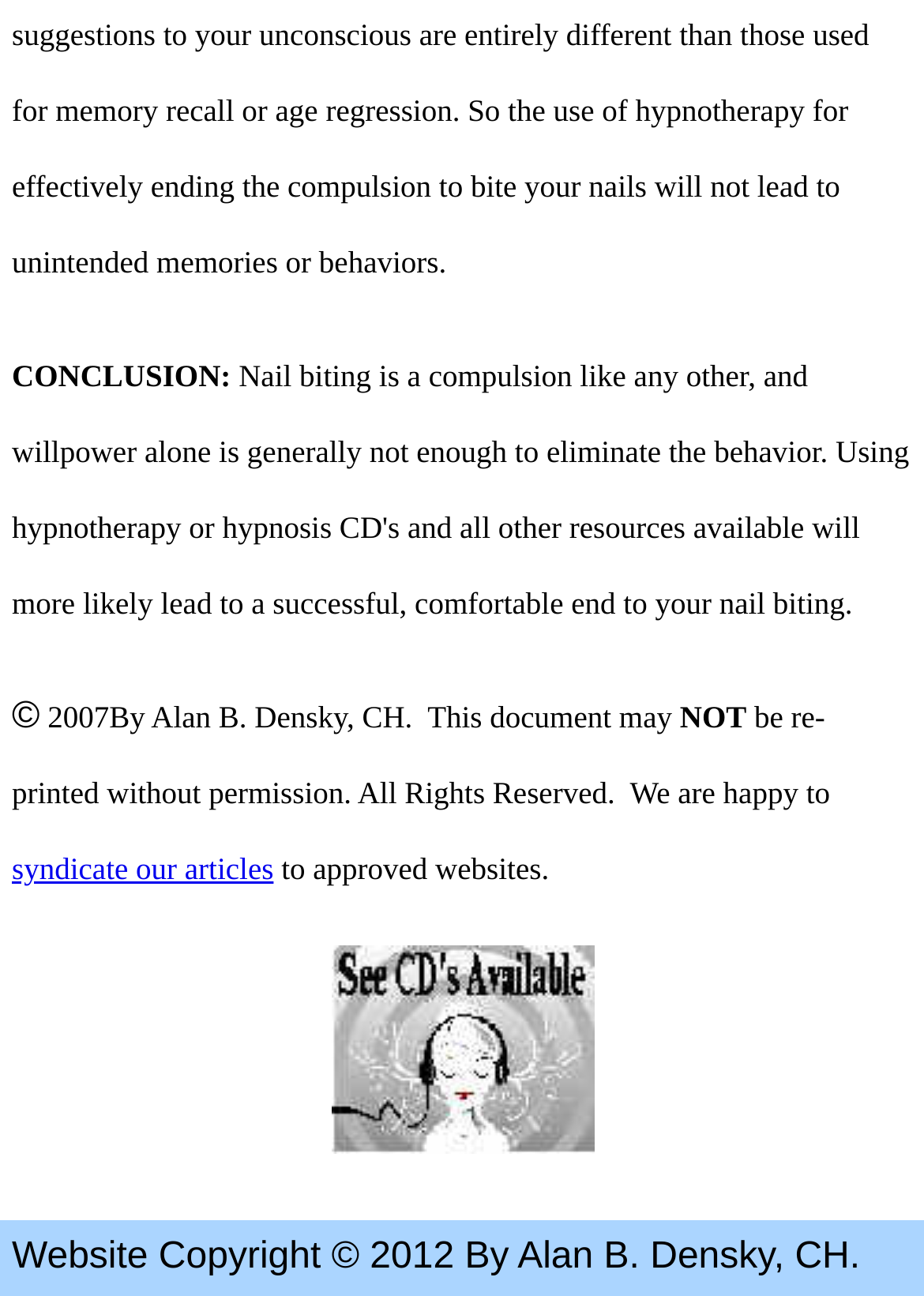With reference to the screenshot, provide a detailed response to the question below:
What is the year of copyright for the document?

The copyright information for the document is mentioned at the top of the webpage, which states '© 2007 By Alan B. Densky, CH.' This indicates that the year of copyright for the document is 2007.